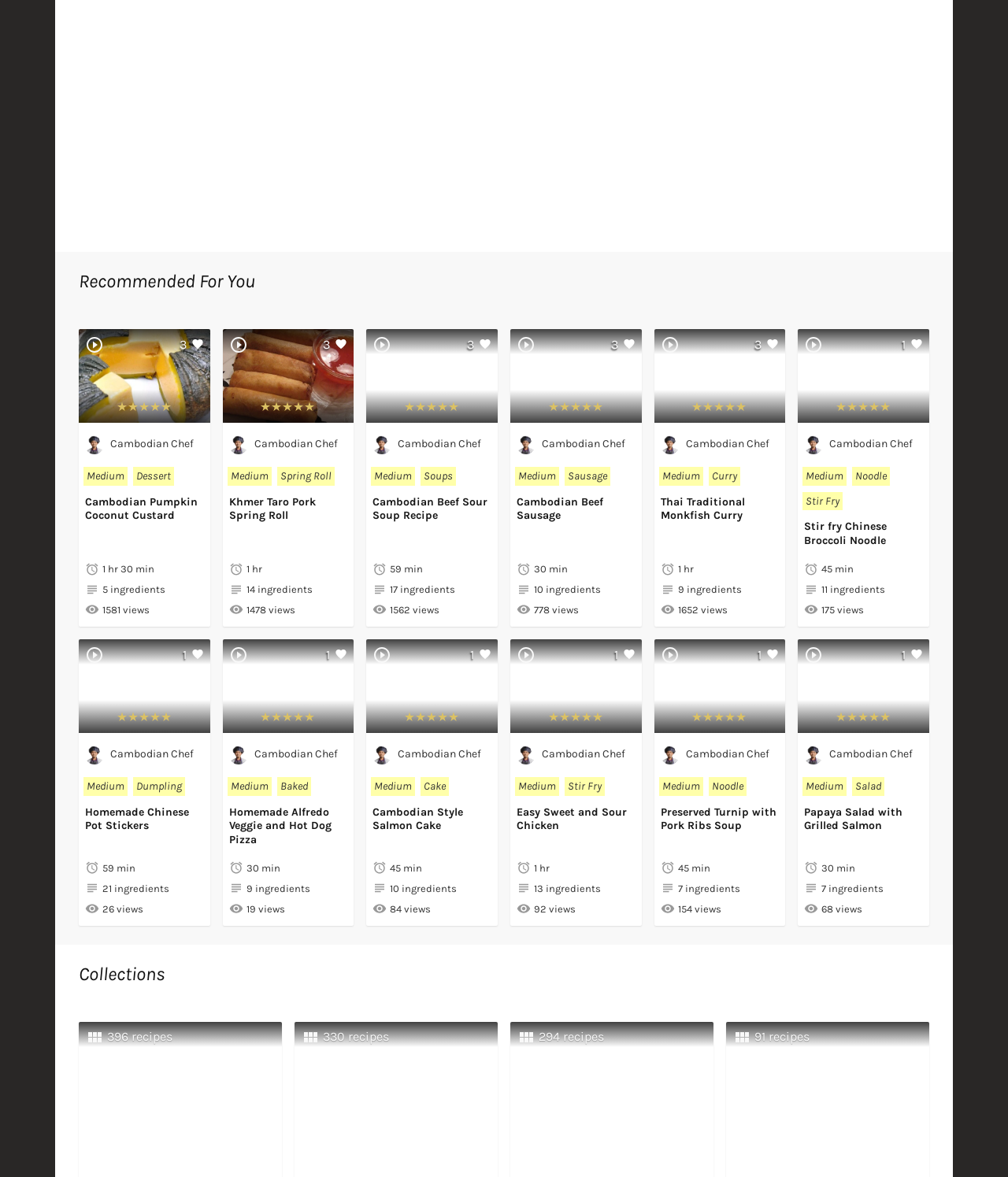How many recipes are displayed?
Answer the question with a single word or phrase derived from the image.

4